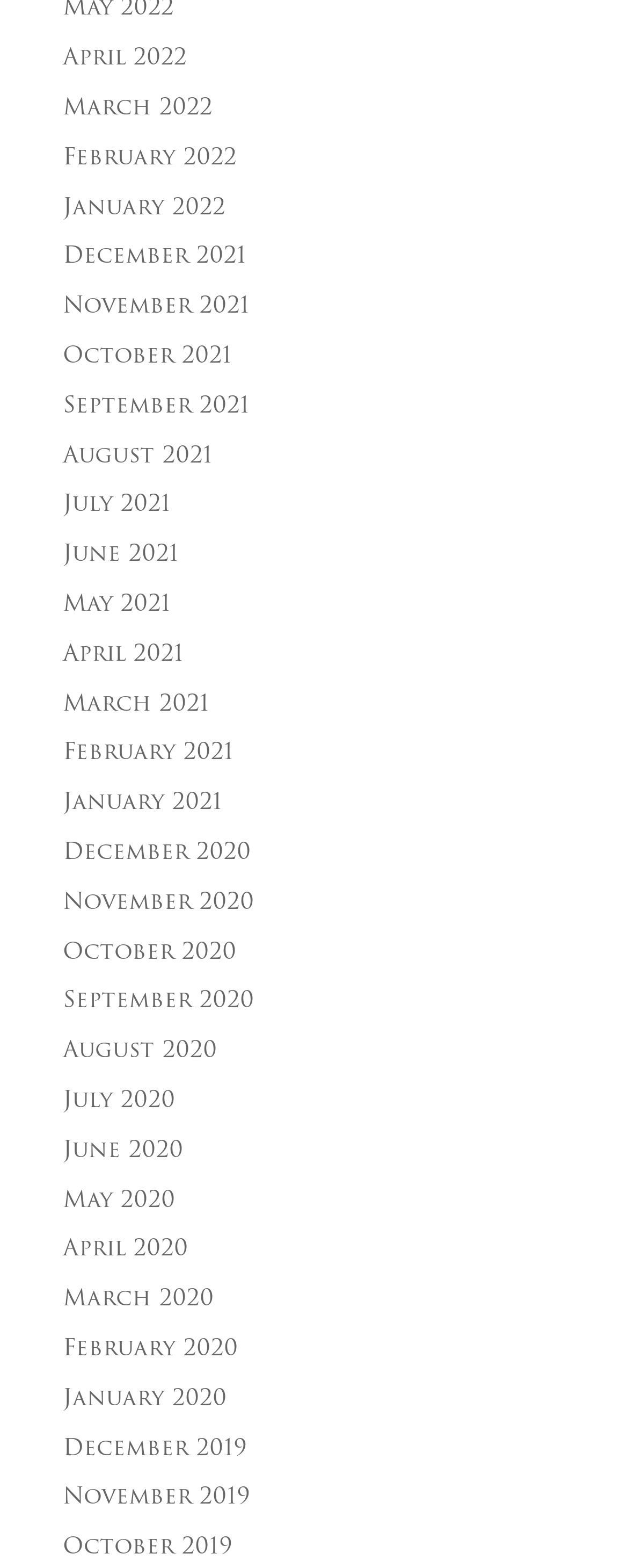Show the bounding box coordinates of the element that should be clicked to complete the task: "check November 2021".

[0.1, 0.188, 0.397, 0.204]